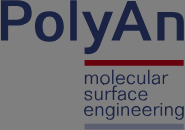Explain what is happening in the image with as much detail as possible.

The image features the logo of PolyAn, prominently displaying the brand name "PolyAn" in a bold, dark font. Below the brand name, the text reads "molecular surface engineering," indicating the company's specialization in this field. The design utilizes a modern aesthetic, characterized by clean lines and a professional appearance, set against a subtle gray background that enhances its legibility. This logo conveys the essence of PolyAn's commitment to innovation in molecular technologies.